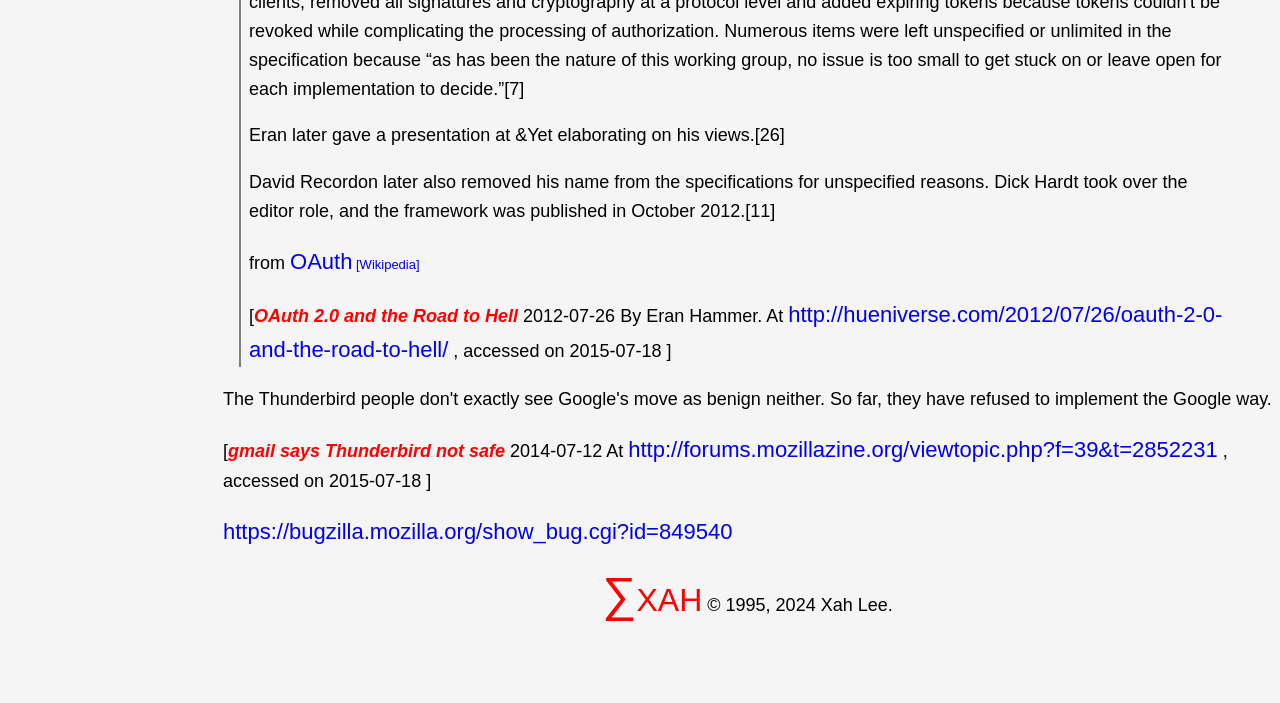Based on the visual content of the image, answer the question thoroughly: What is the topic of the first article?

The first article is about OAuth 2.0, which can be inferred from the text 'OAuth 2.0 and the Road to Hell' and the link 'OAuth [Wikipedia]' nearby.